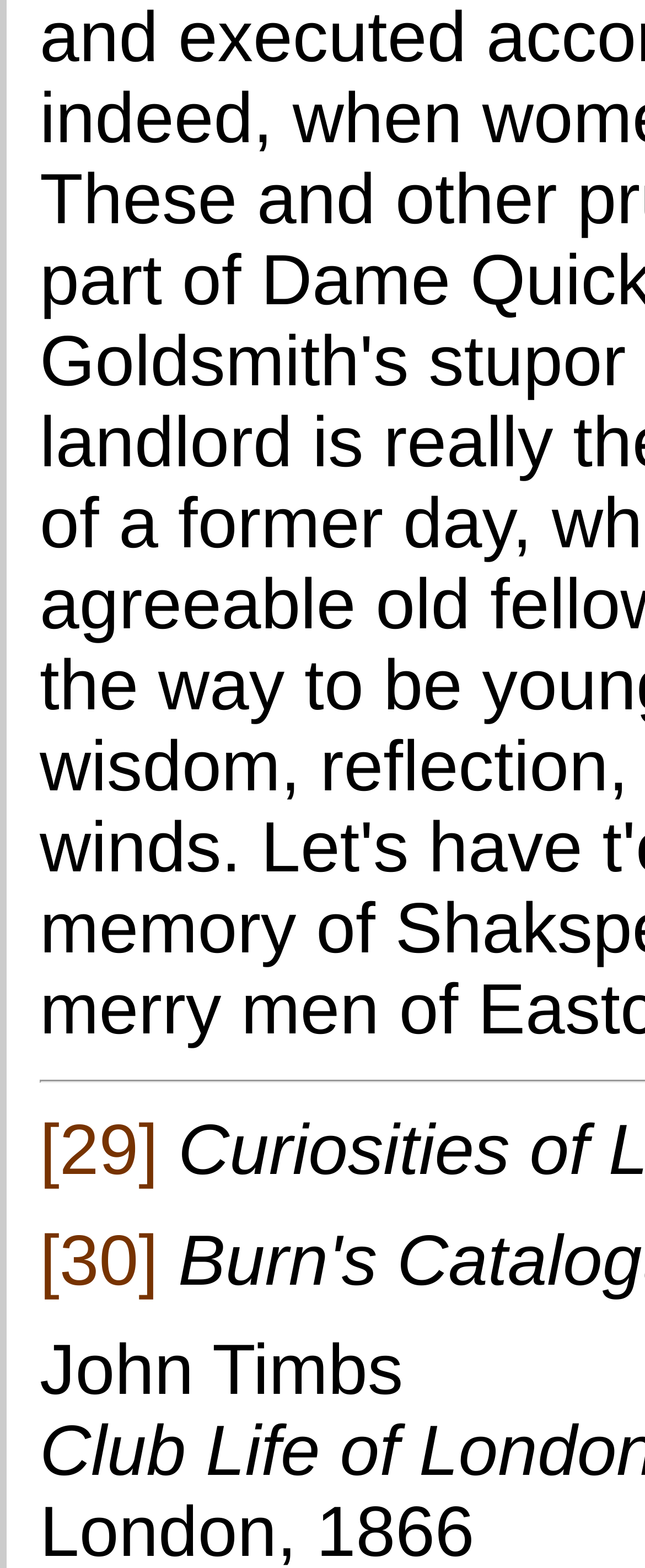Predict the bounding box coordinates for the UI element described as: "[29]". The coordinates should be four float numbers between 0 and 1, presented as [left, top, right, bottom].

[0.062, 0.732, 0.245, 0.753]